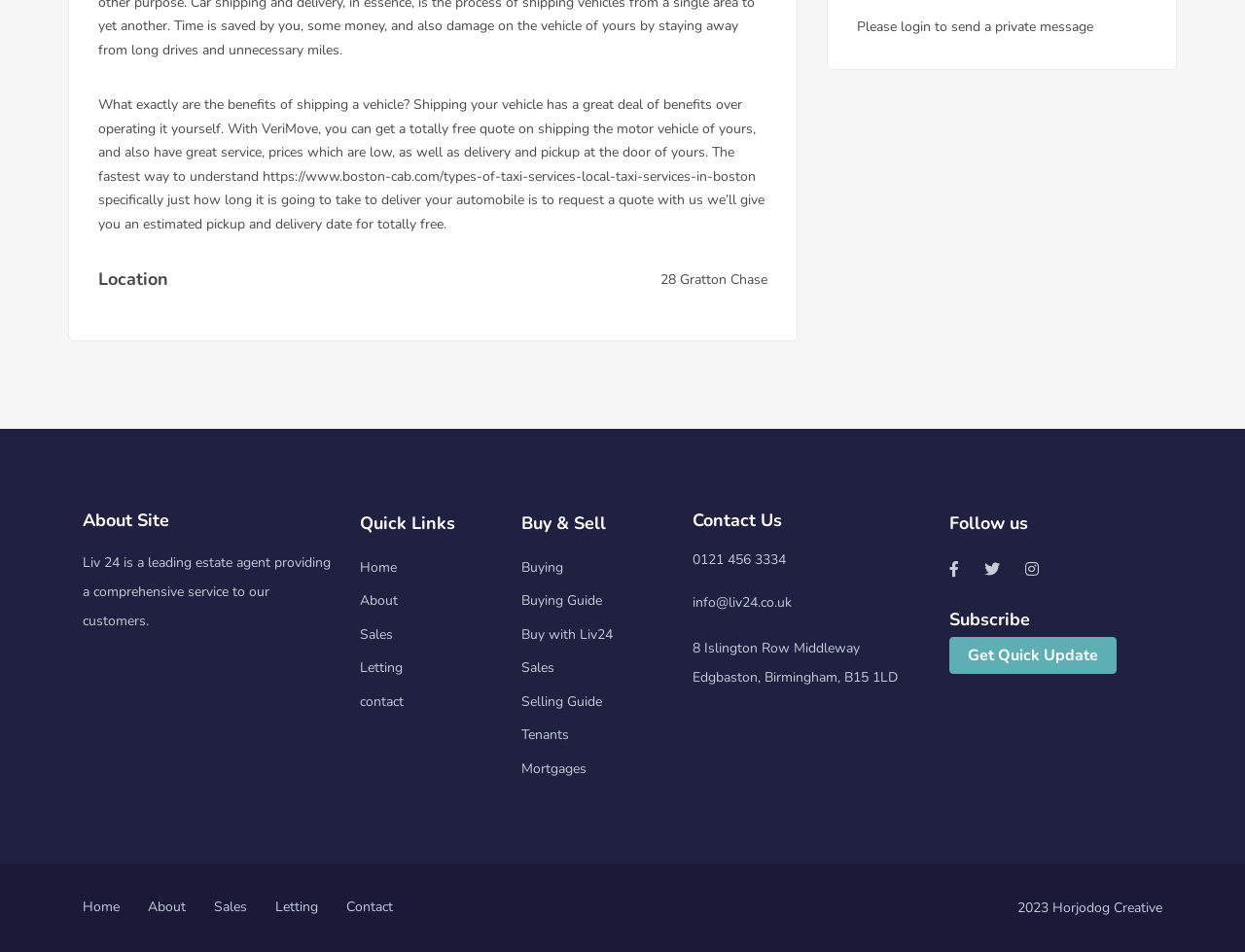Please identify the bounding box coordinates for the region that you need to click to follow this instruction: "Get a quote on shipping a vehicle".

[0.079, 0.1, 0.607, 0.195]